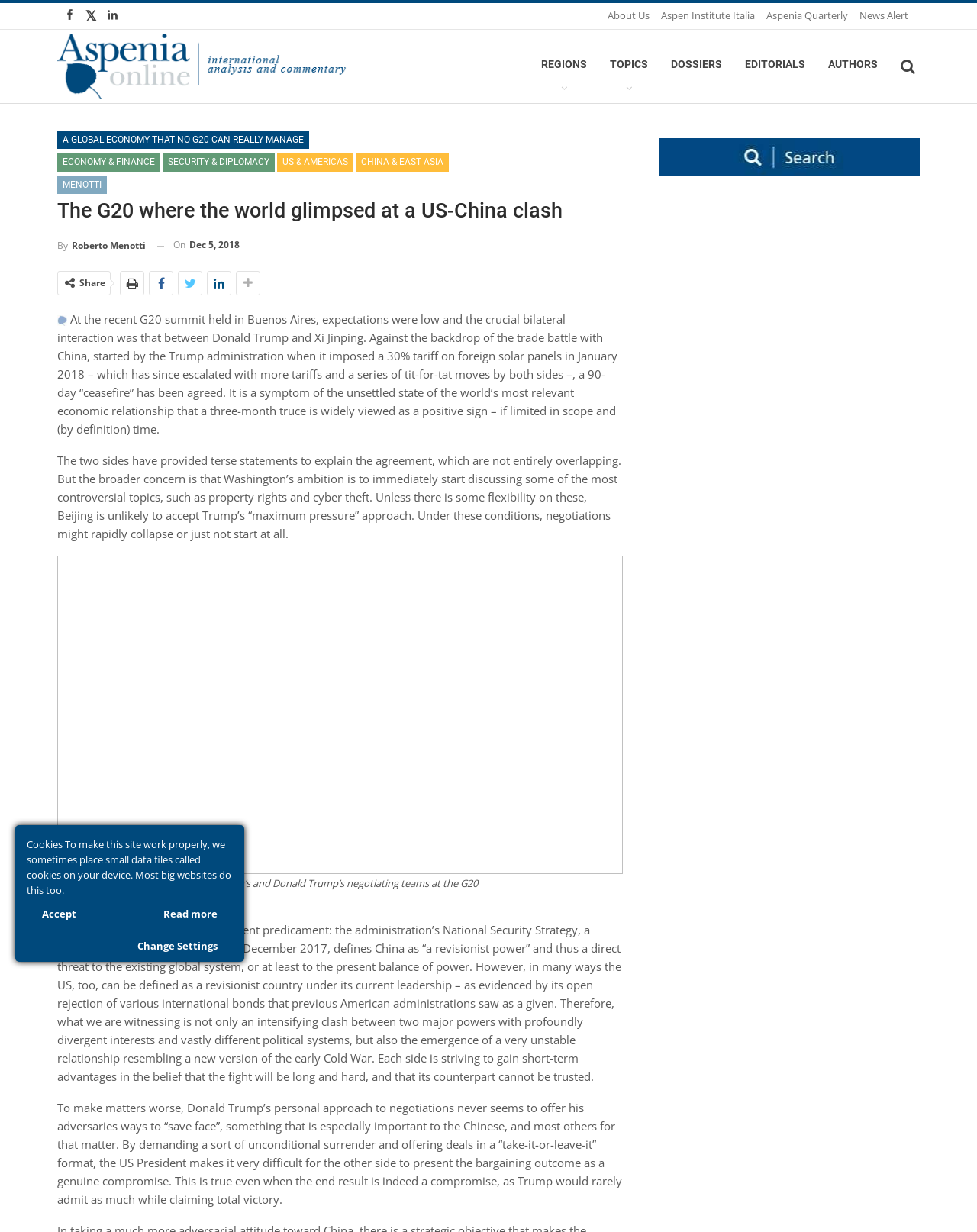Identify the bounding box coordinates of the section that should be clicked to achieve the task described: "Read the article by Roberto Menotti".

[0.059, 0.191, 0.149, 0.208]